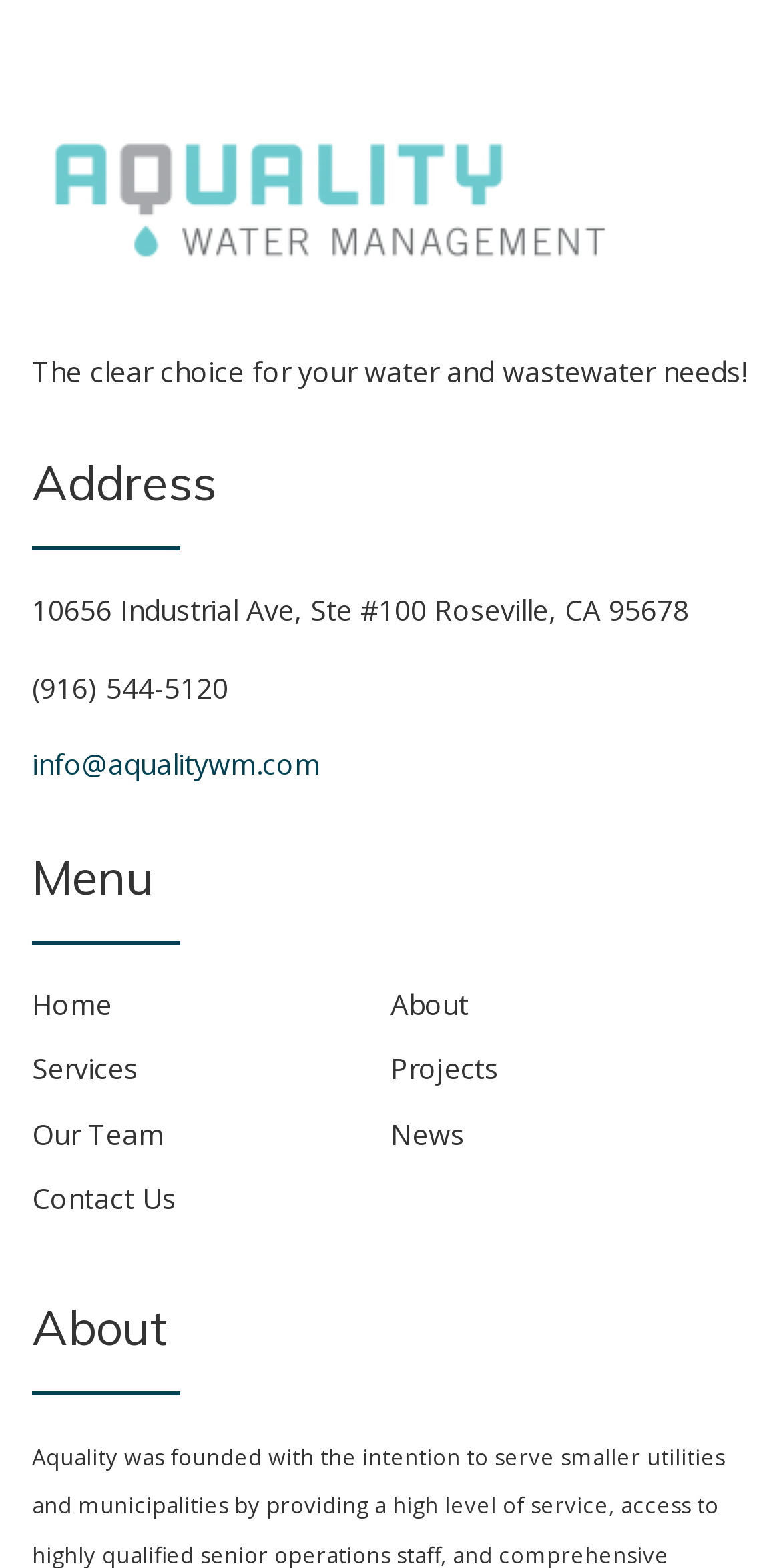Identify the bounding box for the UI element described as: "info@aqualitywm.com". The coordinates should be four float numbers between 0 and 1, i.e., [left, top, right, bottom].

[0.041, 0.475, 0.41, 0.499]